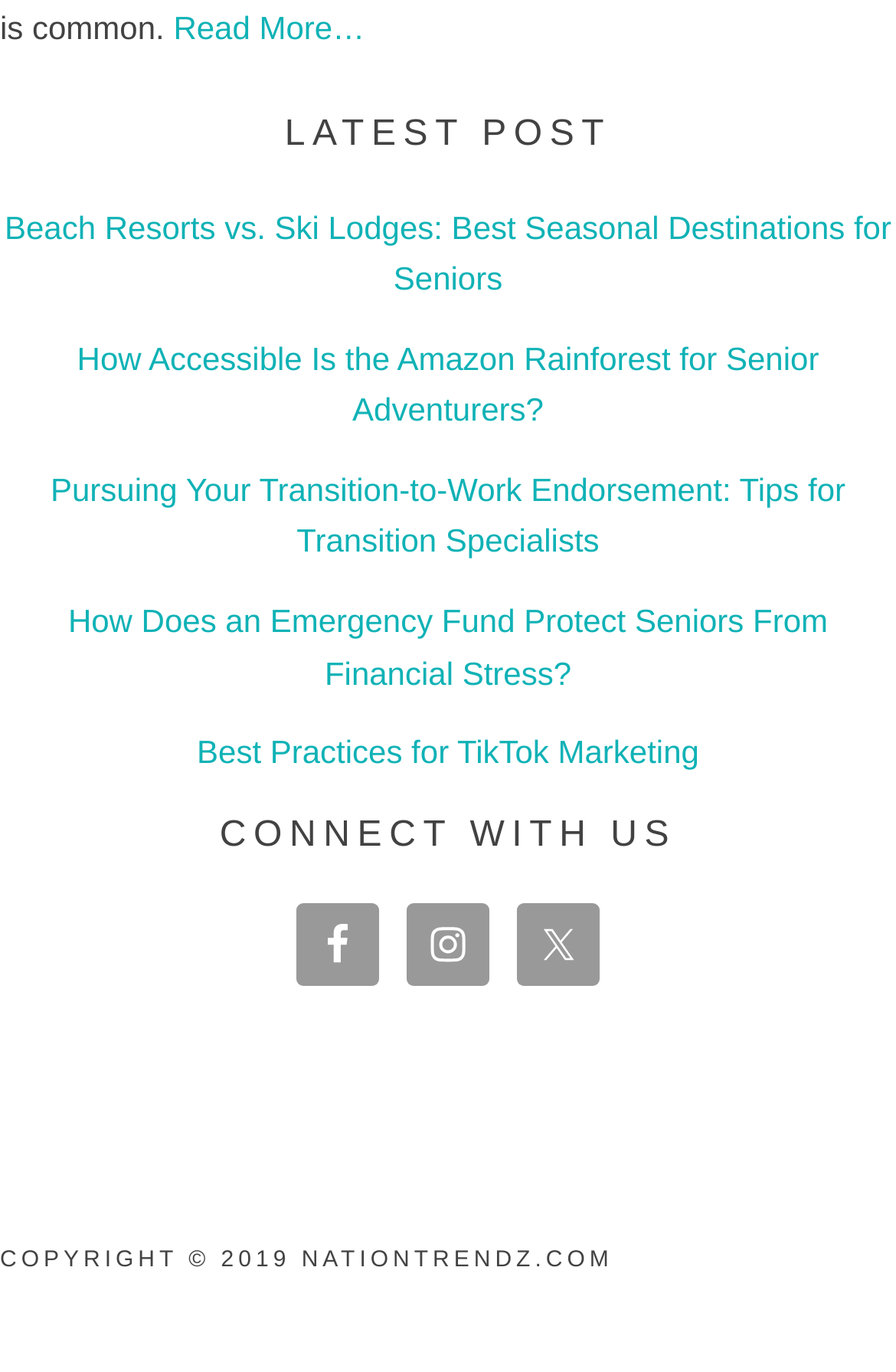Specify the bounding box coordinates of the area that needs to be clicked to achieve the following instruction: "Visit the Beach Resorts vs. Ski Lodges article".

[0.005, 0.152, 0.995, 0.216]